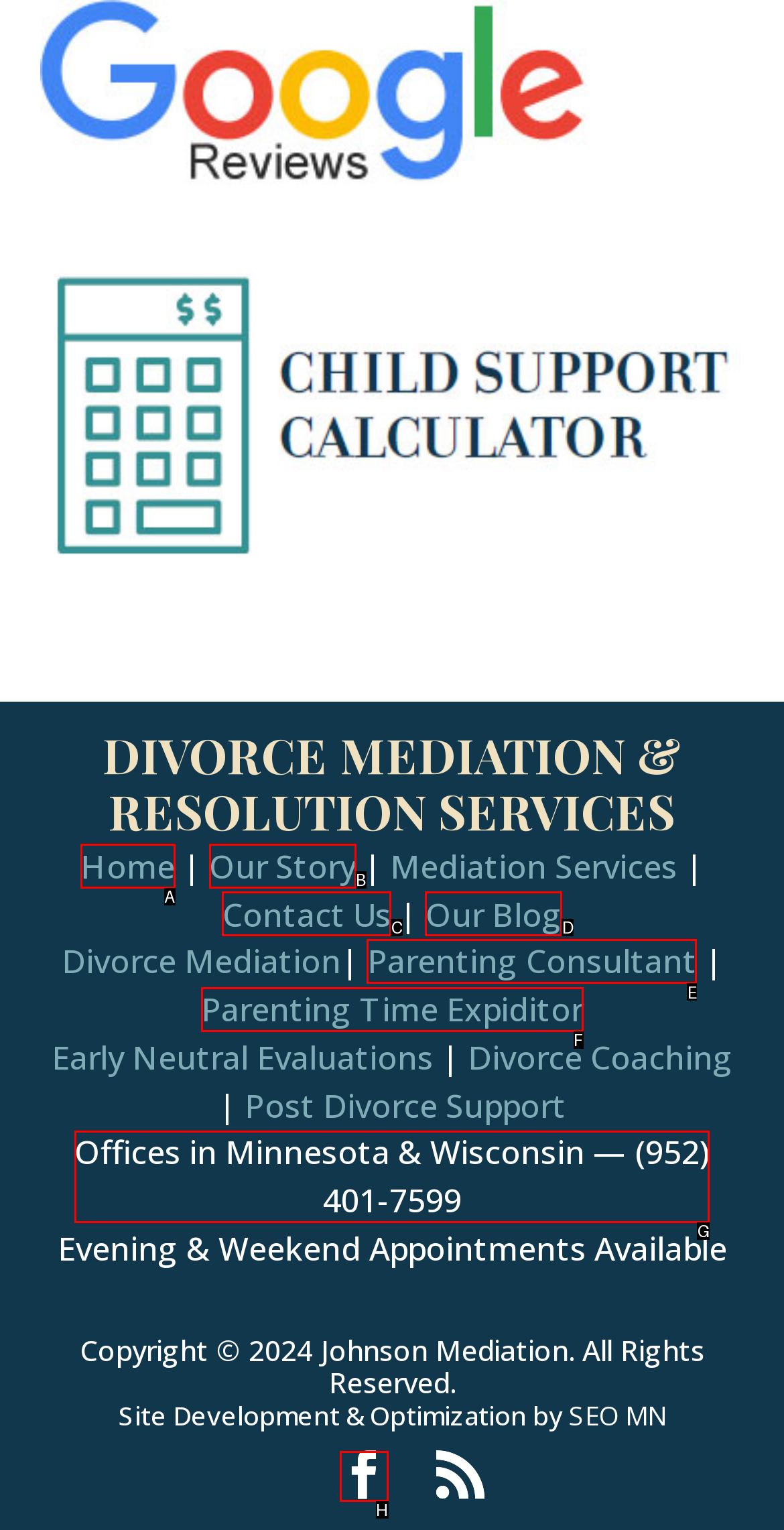What letter corresponds to the UI element to complete this task: Call the office
Answer directly with the letter.

G